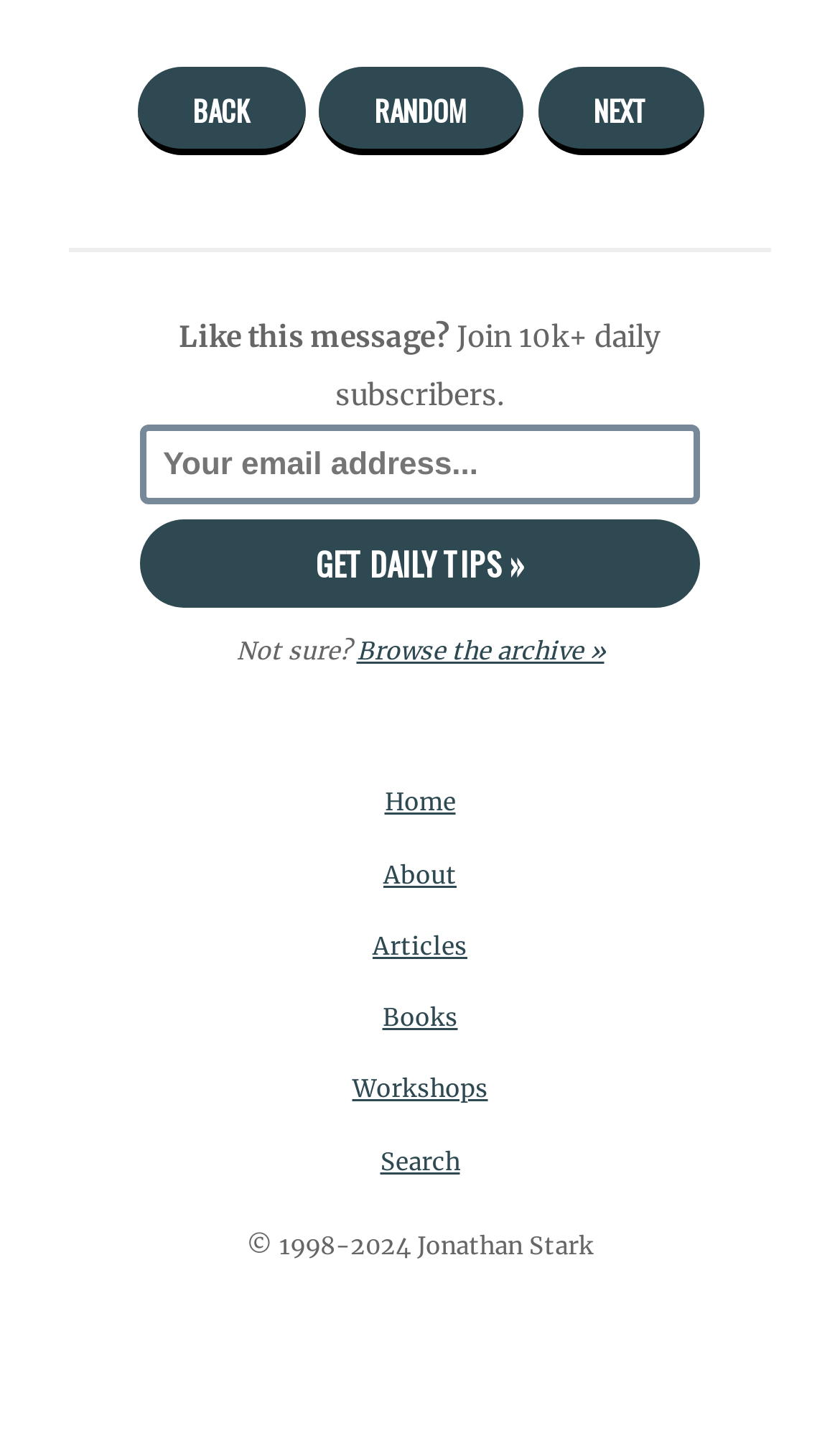Please determine the bounding box coordinates, formatted as (top-left x, top-left y, bottom-right x, bottom-right y), with all values as floating point numbers between 0 and 1. Identify the bounding box of the region described as: Home

[0.168, 0.536, 0.832, 0.586]